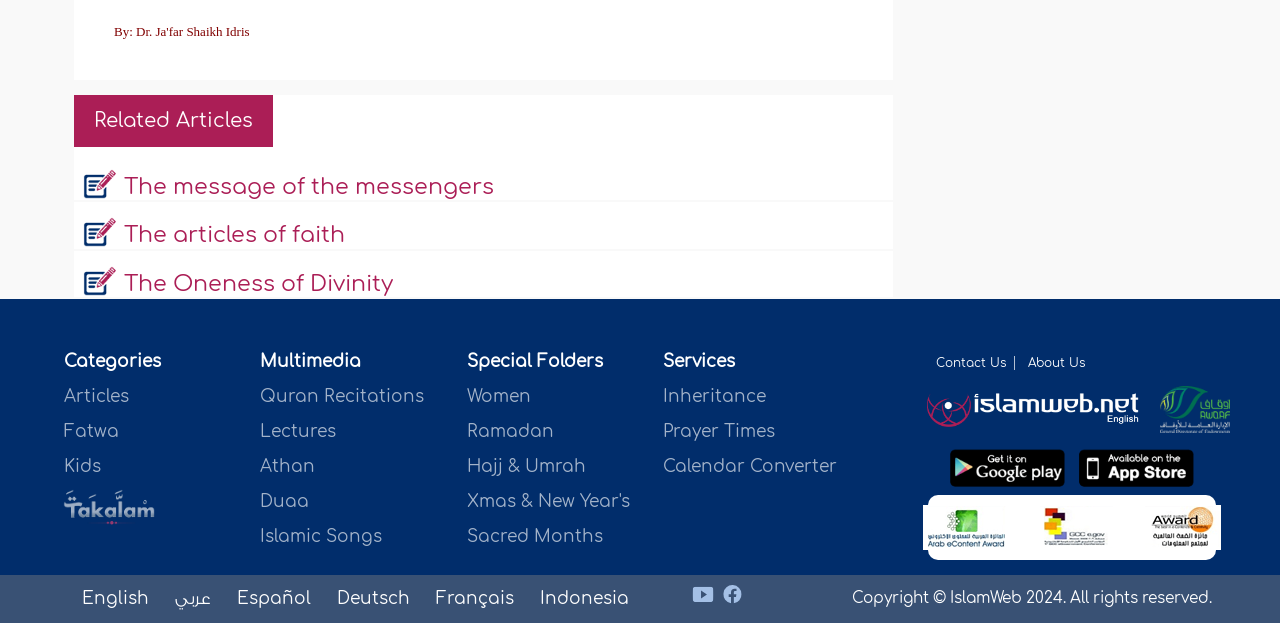Determine the bounding box coordinates of the clickable region to carry out the instruction: "Click on the 'The message of the messengers' link".

[0.096, 0.281, 0.386, 0.319]